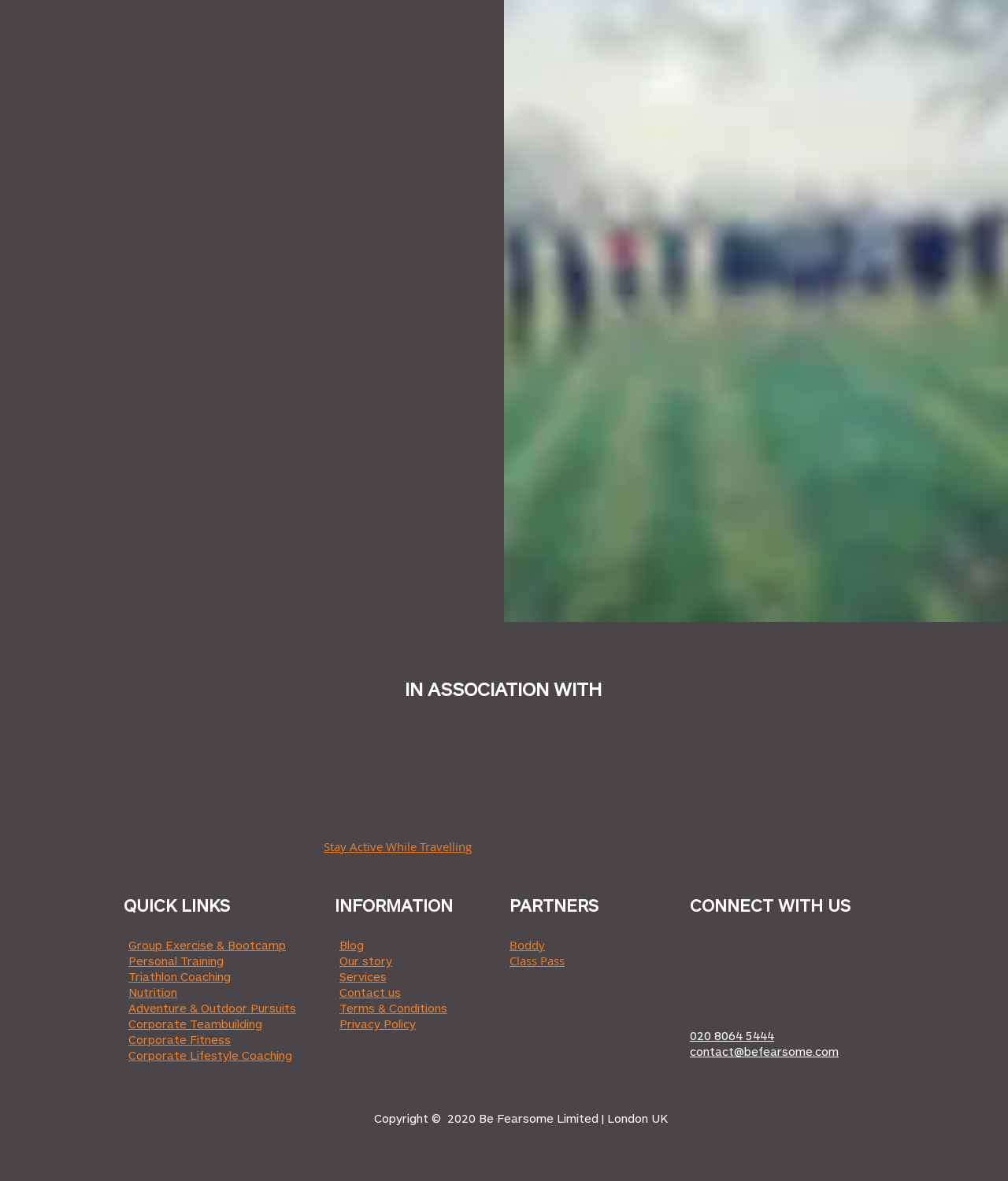Reply to the question with a single word or phrase:
What is the email address to contact the company?

contact@befearsome.com